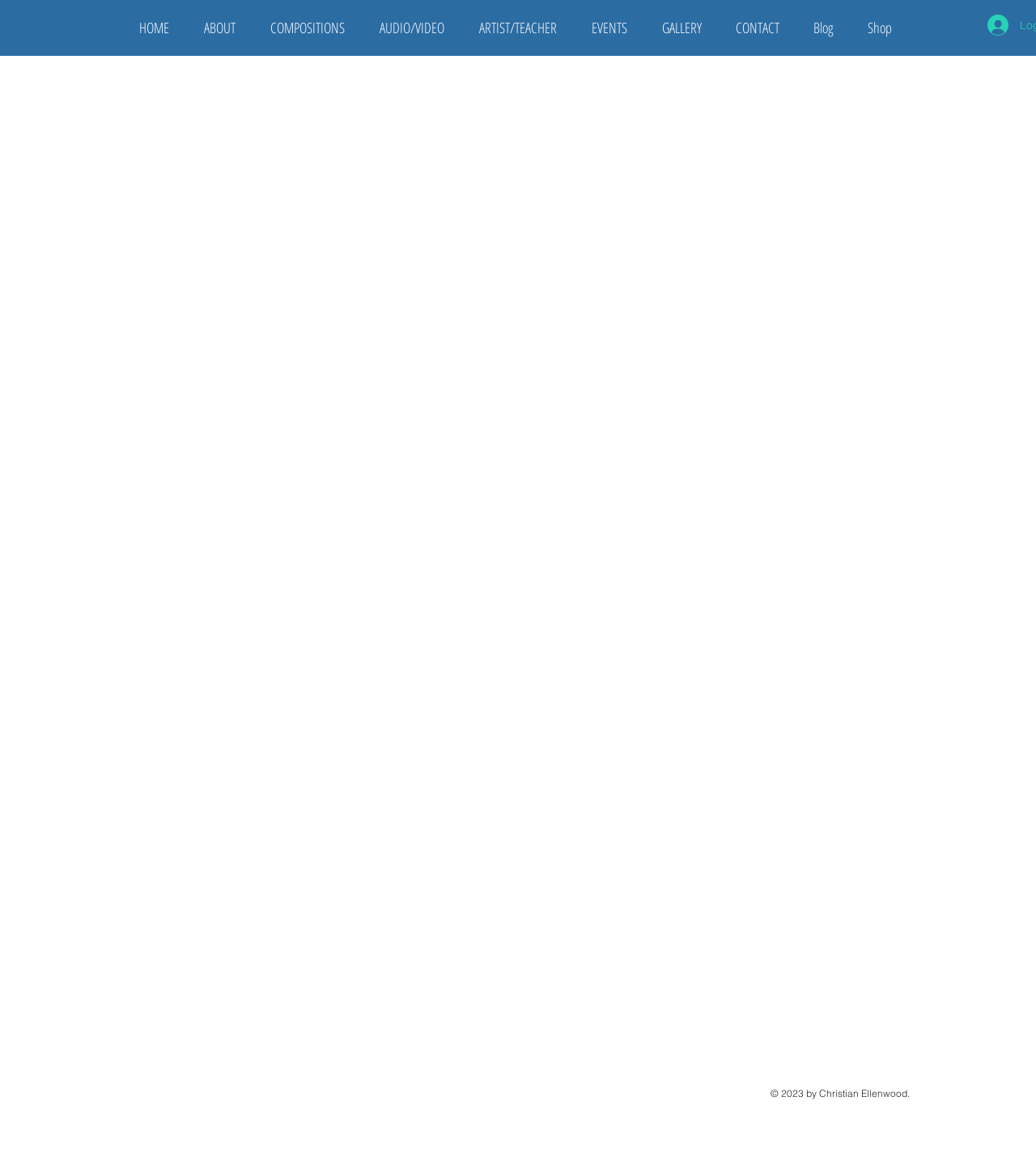Create a detailed narrative of the webpage’s visual and textual elements.

This webpage is about Christian Ellenwood, a composer, and features a choral work commissioned for the 150th anniversary of the University of Wisconsin–Whitewater. 

At the top of the page, there is a navigation menu with 9 links: 'HOME', 'ABOUT', 'COMPOSITIONS', 'AUDIO/VIDEO', 'ARTIST/TEACHER', 'EVENTS', 'GALLERY', 'CONTACT', and 'Blog', followed by a 'Shop' link. To the right of the navigation menu, there is a small image.

The main content of the page is divided into two sections. The larger section takes up most of the page and contains the main content, which is not specified in the accessibility tree. The smaller section at the bottom of the page contains a copyright notice, '© 2023 by Christian Ellenwood.', and an iframe with embedded content.